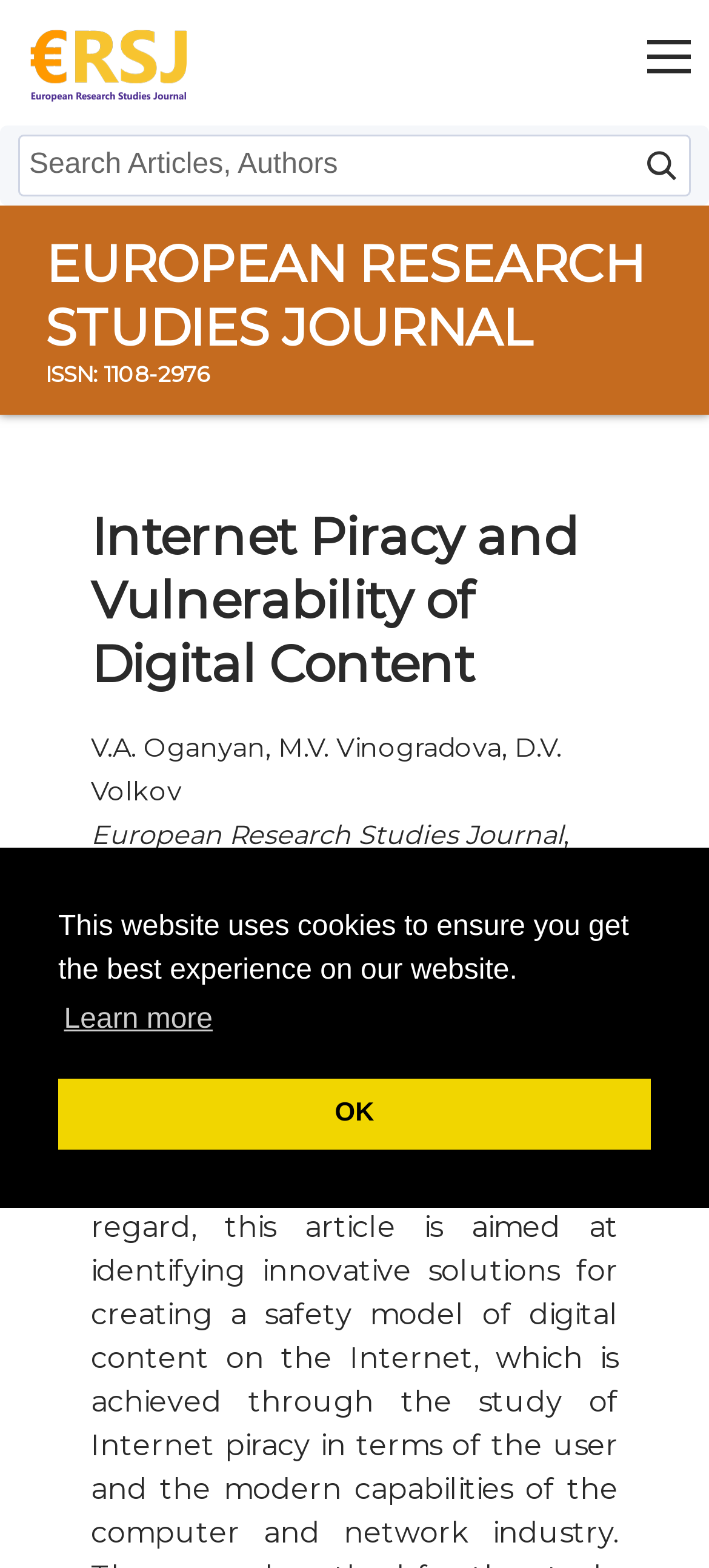Identify the bounding box coordinates for the UI element described as follows: "Editors". Ensure the coordinates are four float numbers between 0 and 1, formatted as [left, top, right, bottom].

[0.0, 0.503, 1.0, 0.557]